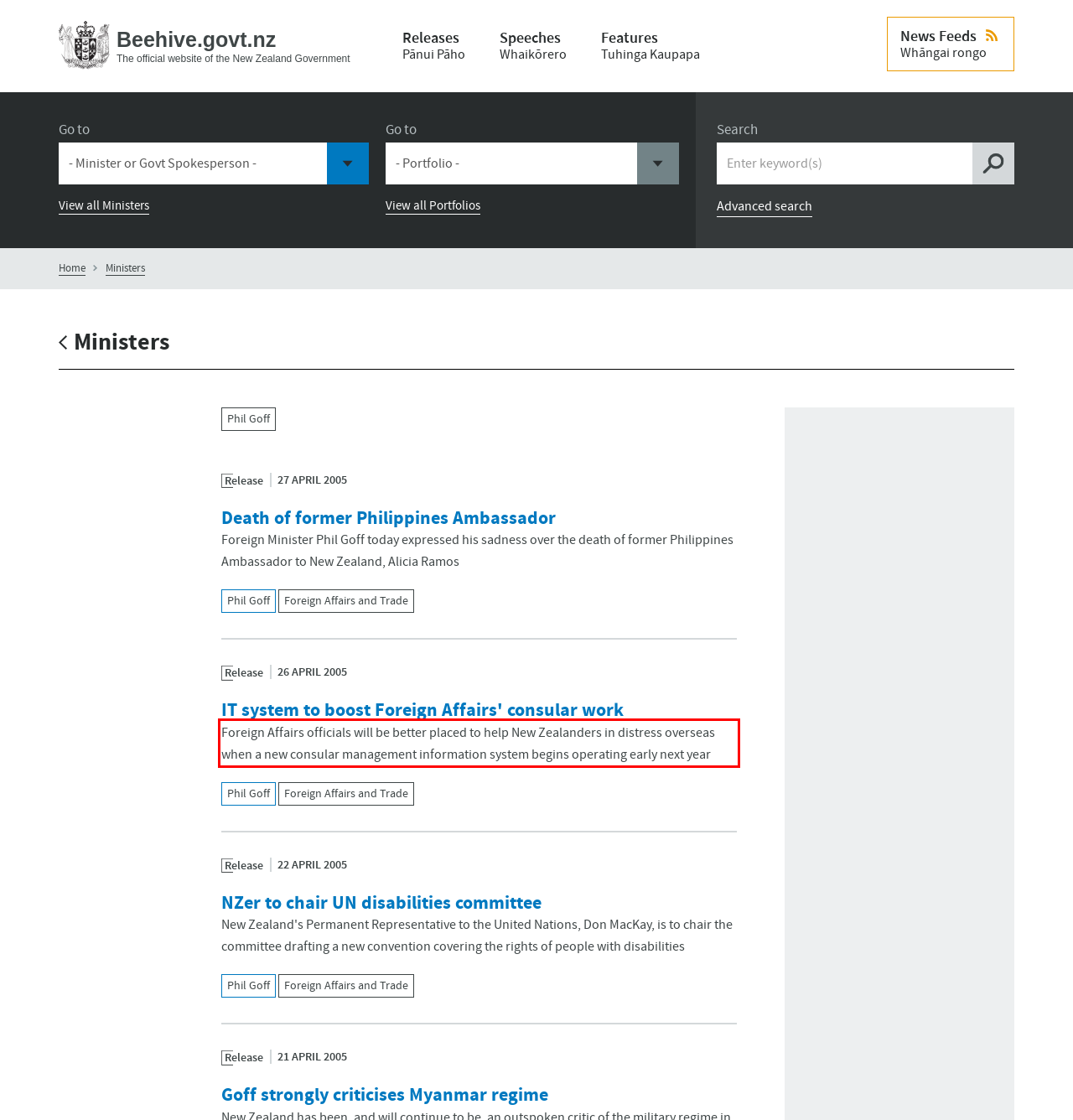You have a screenshot of a webpage with a red bounding box. Identify and extract the text content located inside the red bounding box.

Foreign Affairs officials will be better placed to help New Zealanders in distress overseas when a new consular management information system begins operating early next year